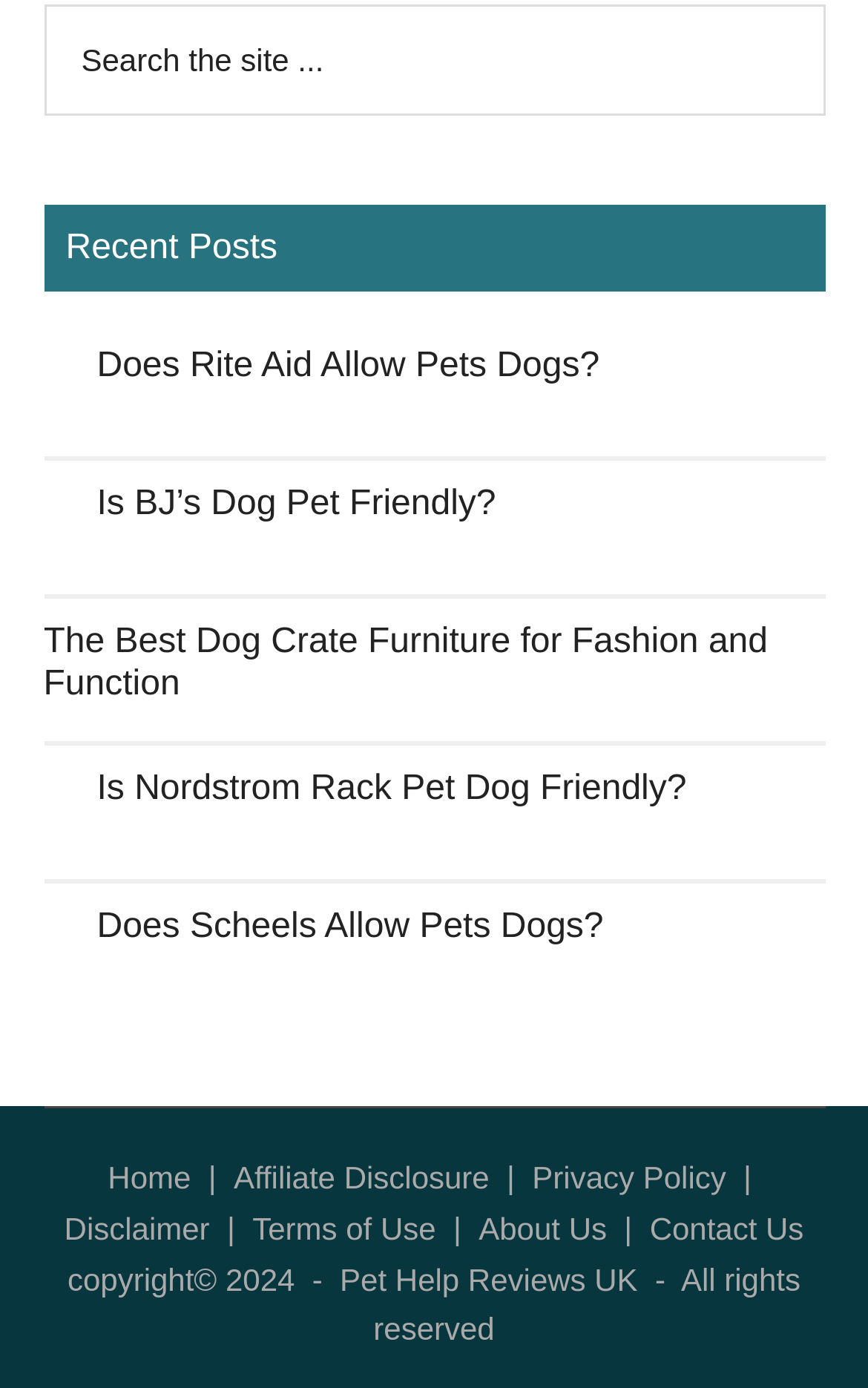Please predict the bounding box coordinates of the element's region where a click is necessary to complete the following instruction: "Click 'Home' link". The coordinates should be represented by four float numbers between 0 and 1, i.e., [left, top, right, bottom].

[0.124, 0.835, 0.22, 0.861]